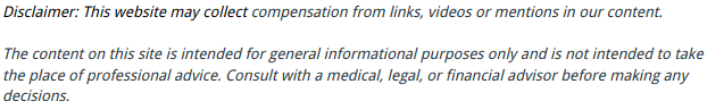What is the purpose of the disclaimer?
Based on the visual content, answer with a single word or a brief phrase.

To highlight informational purpose